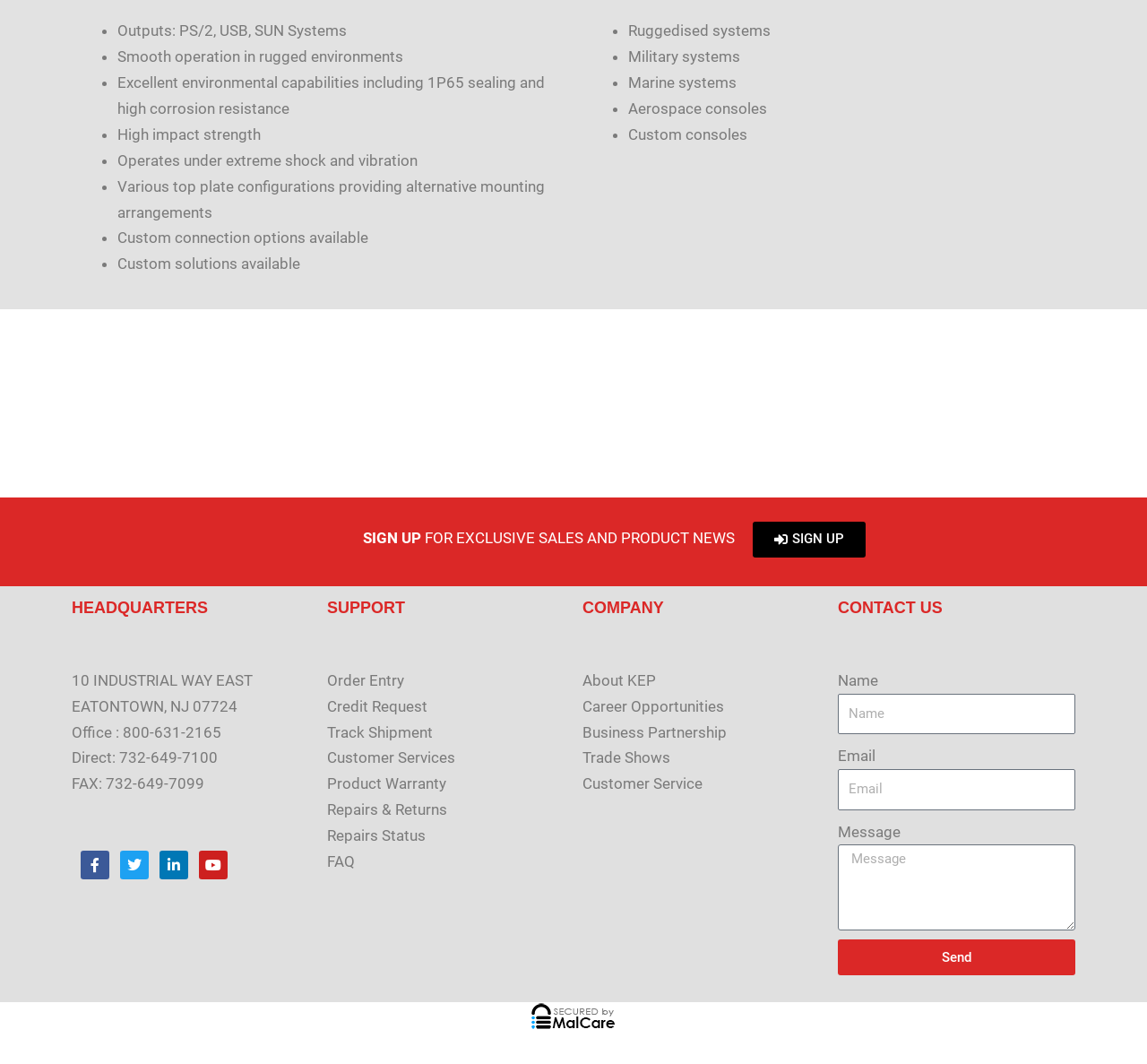Identify the bounding box of the HTML element described as: "Facebook".

[0.07, 0.799, 0.095, 0.826]